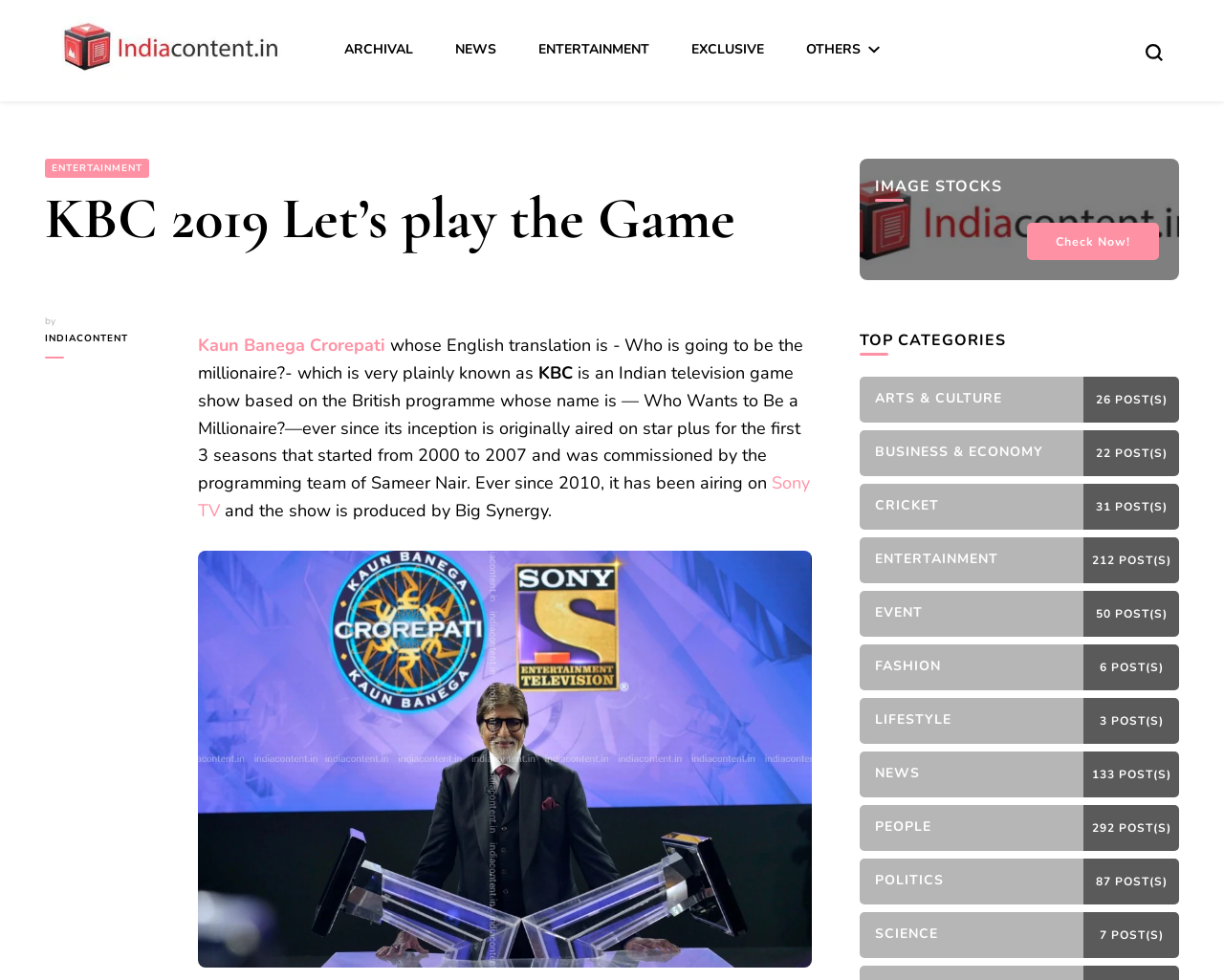Identify the bounding box coordinates necessary to click and complete the given instruction: "Search using the search form toggle button".

[0.936, 0.045, 0.95, 0.063]